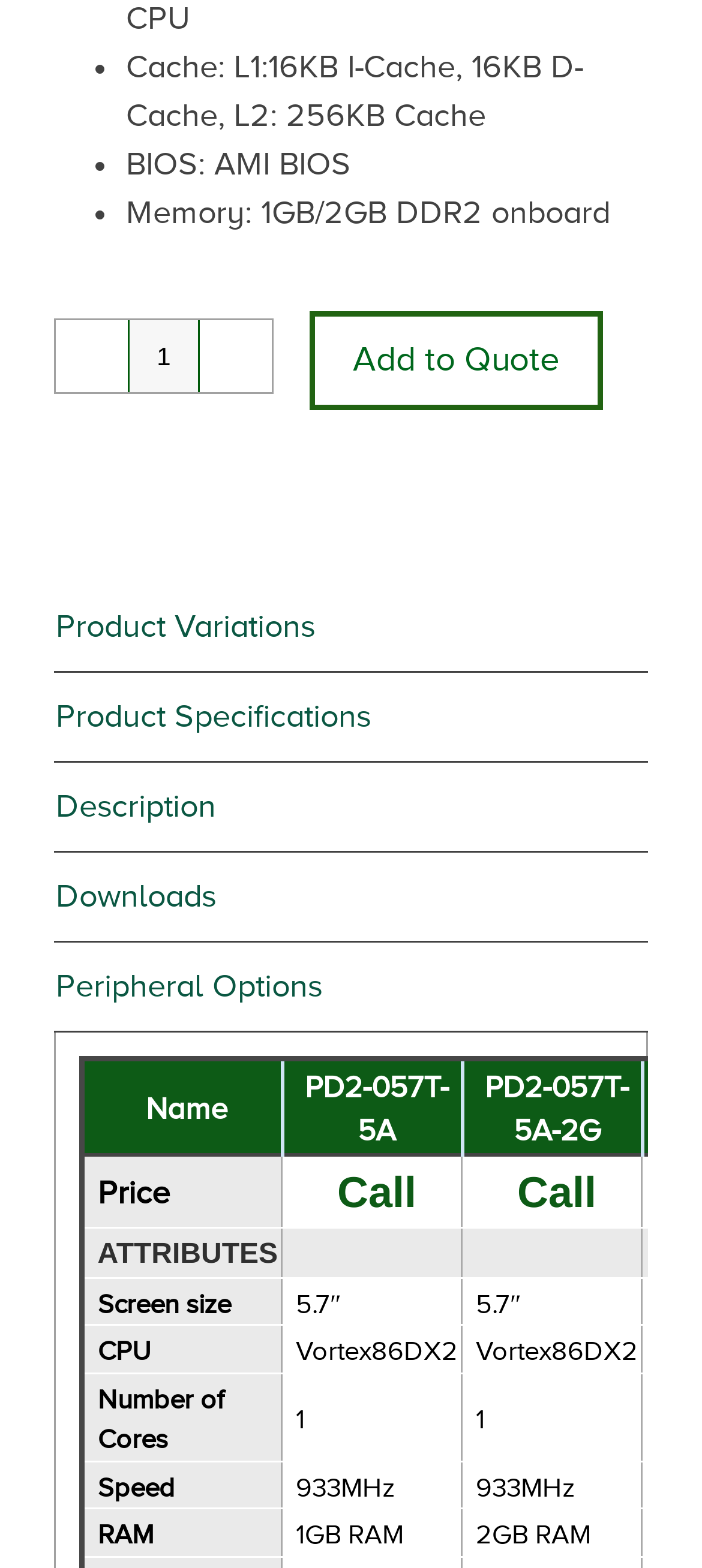Use a single word or phrase to answer the question: What is the purpose of the 'Add to Quote' button?

To add the product to a quote